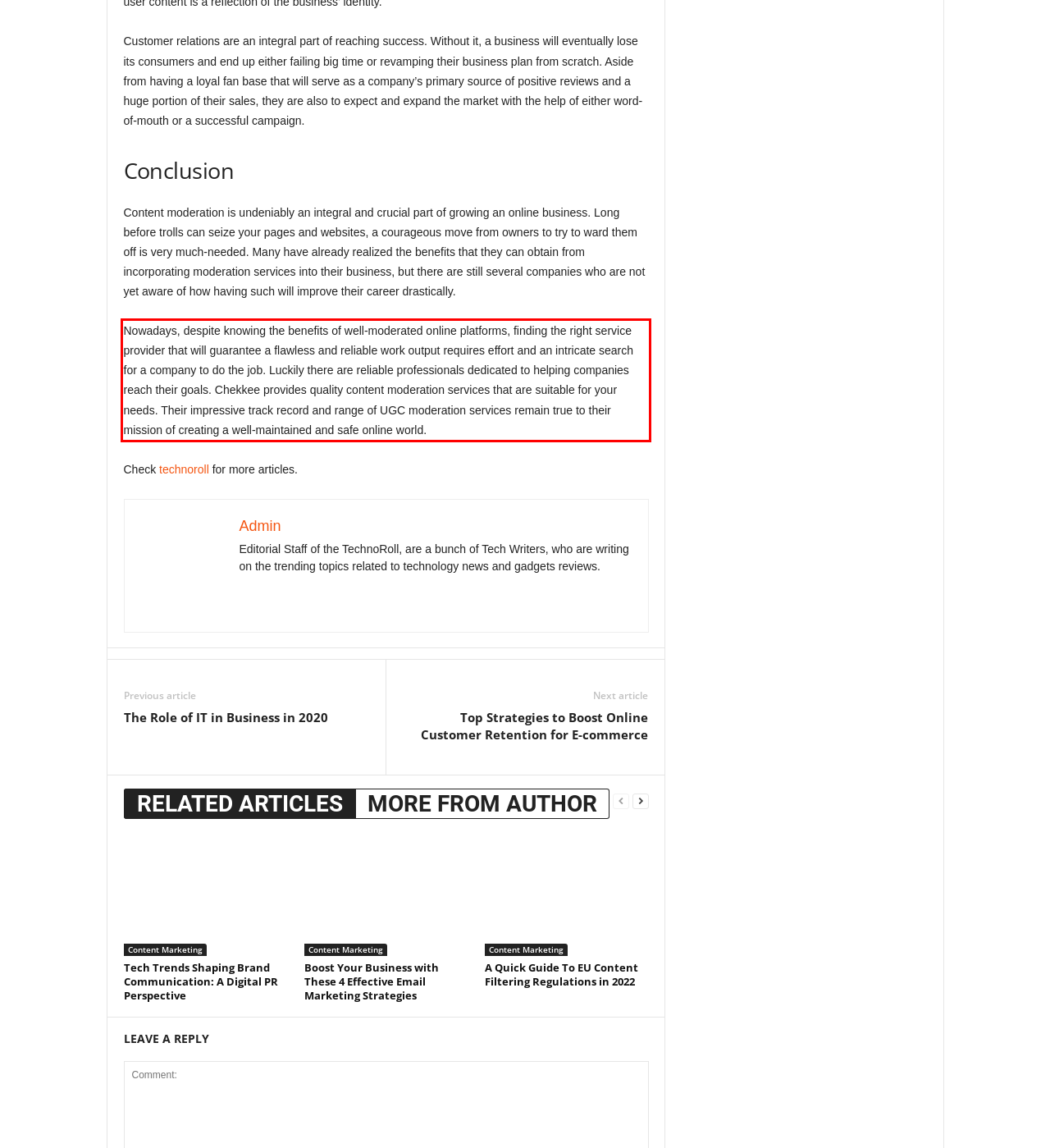Examine the screenshot of the webpage, locate the red bounding box, and perform OCR to extract the text contained within it.

Nowadays, despite knowing the benefits of well-moderated online platforms, finding the right service provider that will guarantee a flawless and reliable work output requires effort and an intricate search for a company to do the job. Luckily there are reliable professionals dedicated to helping companies reach their goals. Chekkee provides quality content moderation services that are suitable for your needs. Their impressive track record and range of UGC moderation services remain true to their mission of creating a well-maintained and safe online world.